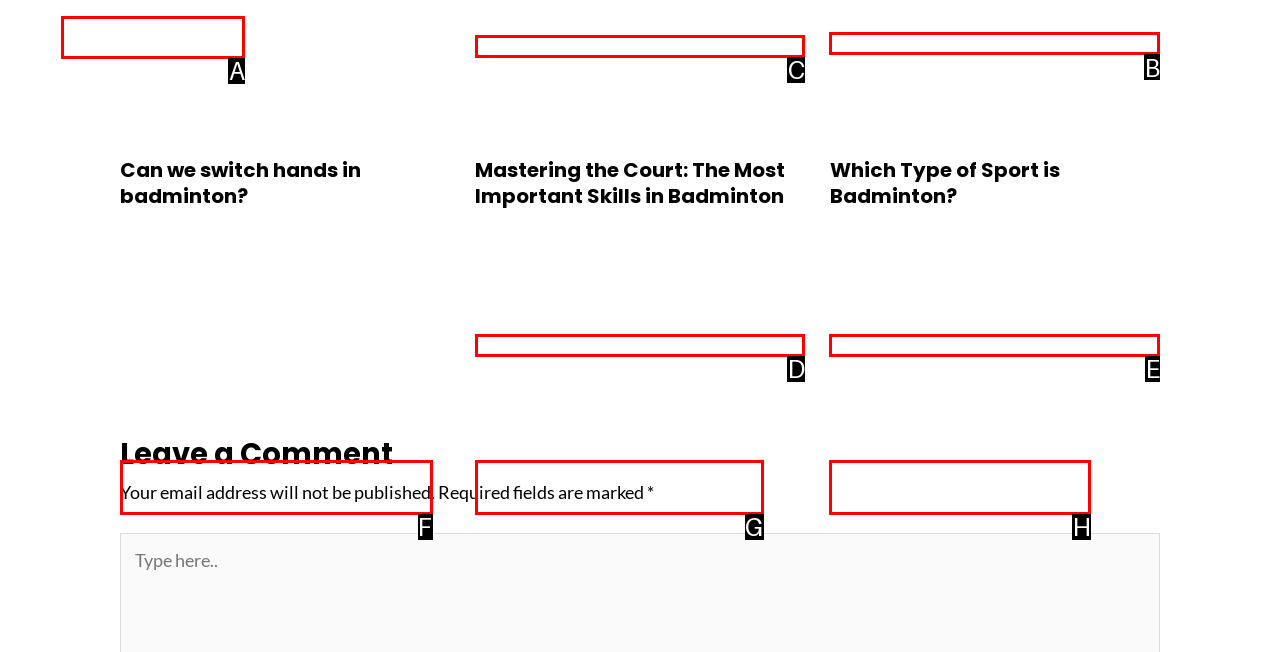To perform the task "Explore the type of sport badminton is", which UI element's letter should you select? Provide the letter directly.

B